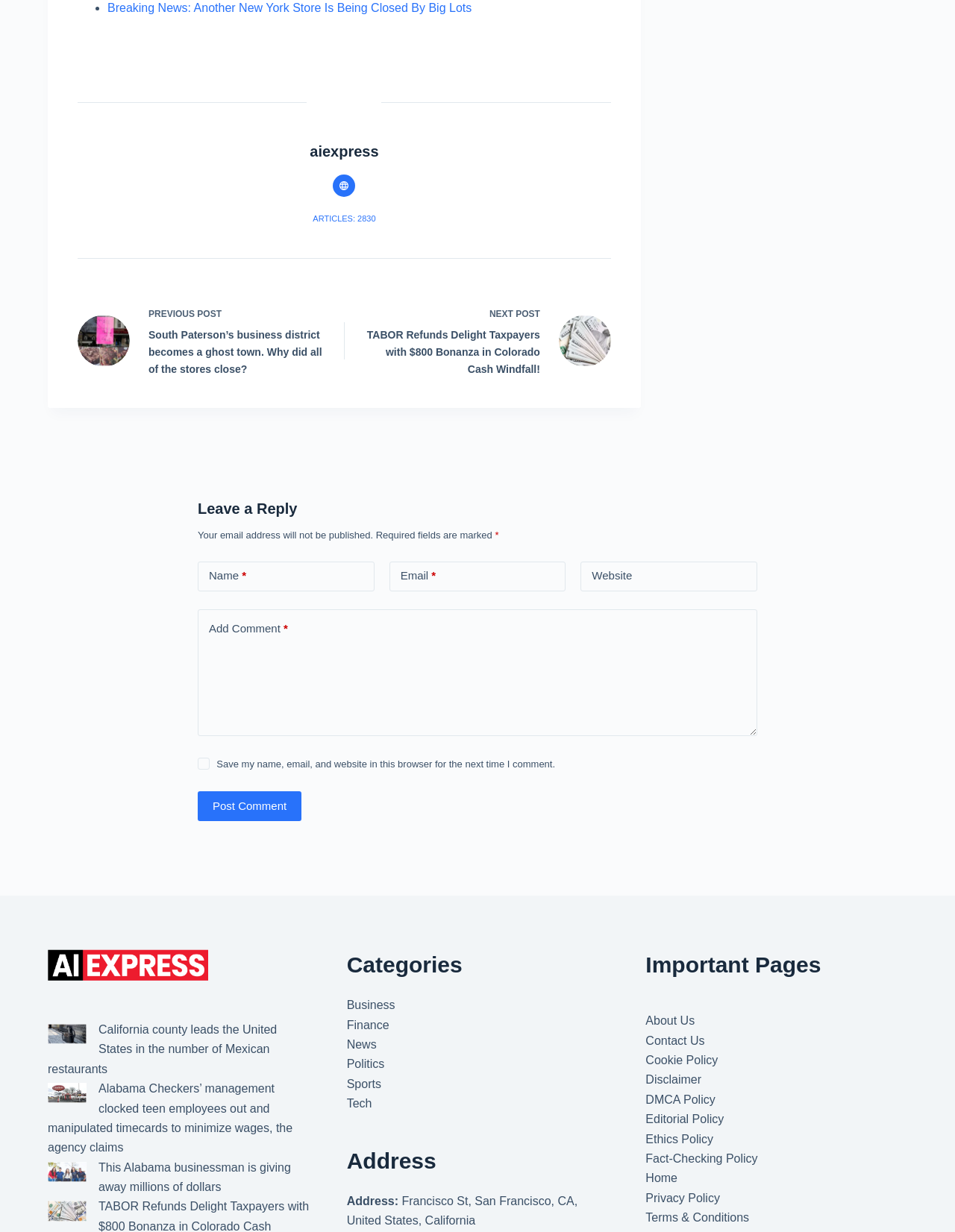Determine the bounding box coordinates of the clickable region to execute the instruction: "Click on the 'California county leads the United States in the number of Mexican restaurants' link". The coordinates should be four float numbers between 0 and 1, denoted as [left, top, right, bottom].

[0.05, 0.831, 0.091, 0.848]